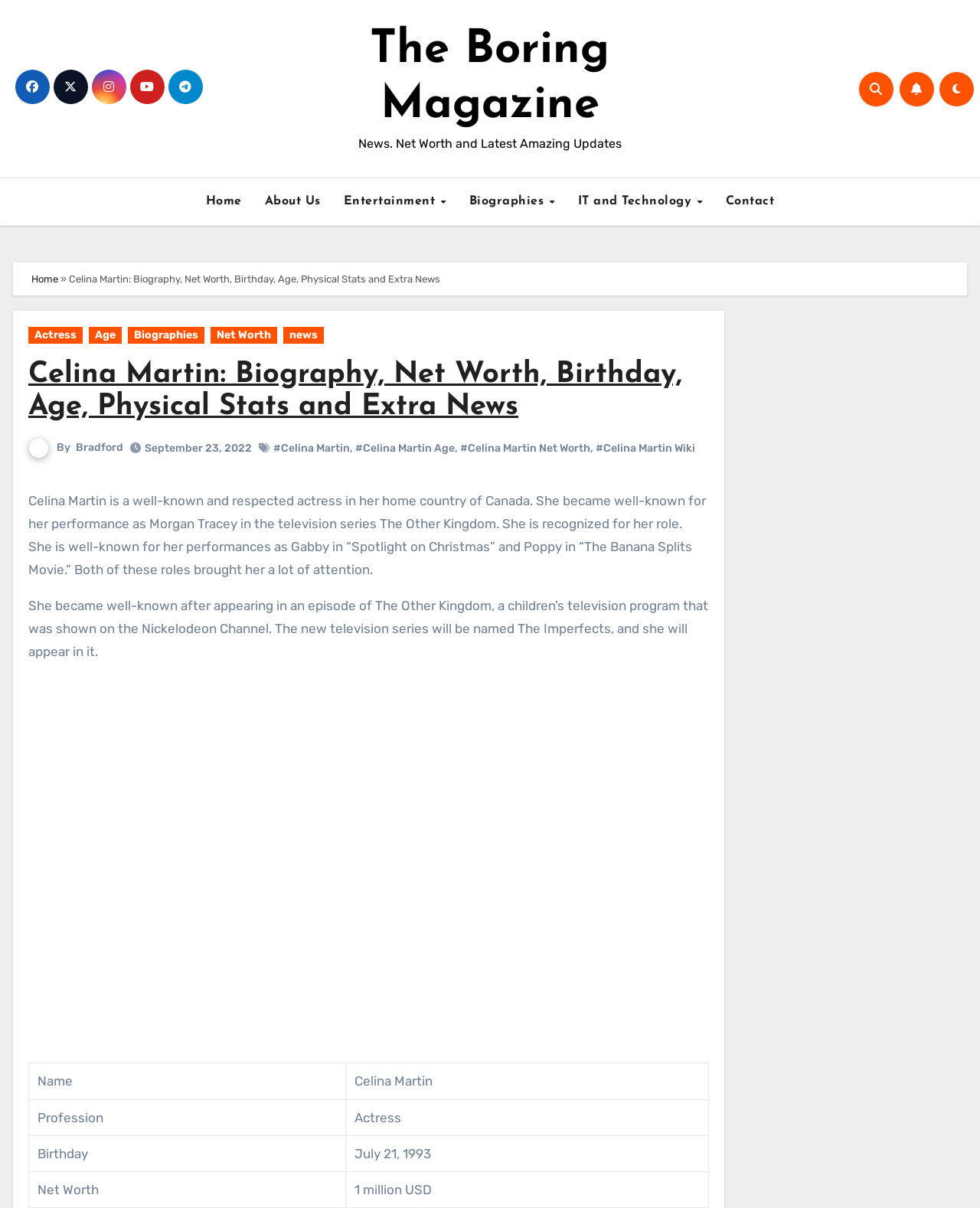Give an in-depth explanation of the webpage layout and content.

The webpage is about Celina Martin, a well-known and respected actress in Canada. At the top of the page, there are several social media links and a logo for "The Boring Magazine". Below this, there is a navigation menu with links to "Home", "About Us", "Entertainment", "Biographies", "IT and Technology", and "Contact". 

To the right of the navigation menu, there is a breadcrumb trail showing the path "Home » Celina Martin: Biography, Net Worth, Birthday, Age, Physical Stats and Extra News". 

Below the navigation menu, there are several links to related topics, including "Actress", "Age", "Biographies", "Net Worth", and "news". 

The main content of the page is a biography of Celina Martin, which includes a heading with her name and a brief description of her career. The biography is divided into two paragraphs, which describe her early career and her notable roles. 

To the right of the biography, there is an image of Celina Martin. Below the image, there is a table with information about her, including her name, profession, birthday, and net worth. 

At the top of the page, there are also several links to other pages, including "Home", "About Us", and "Contact". There are also some icons and links to social media platforms.